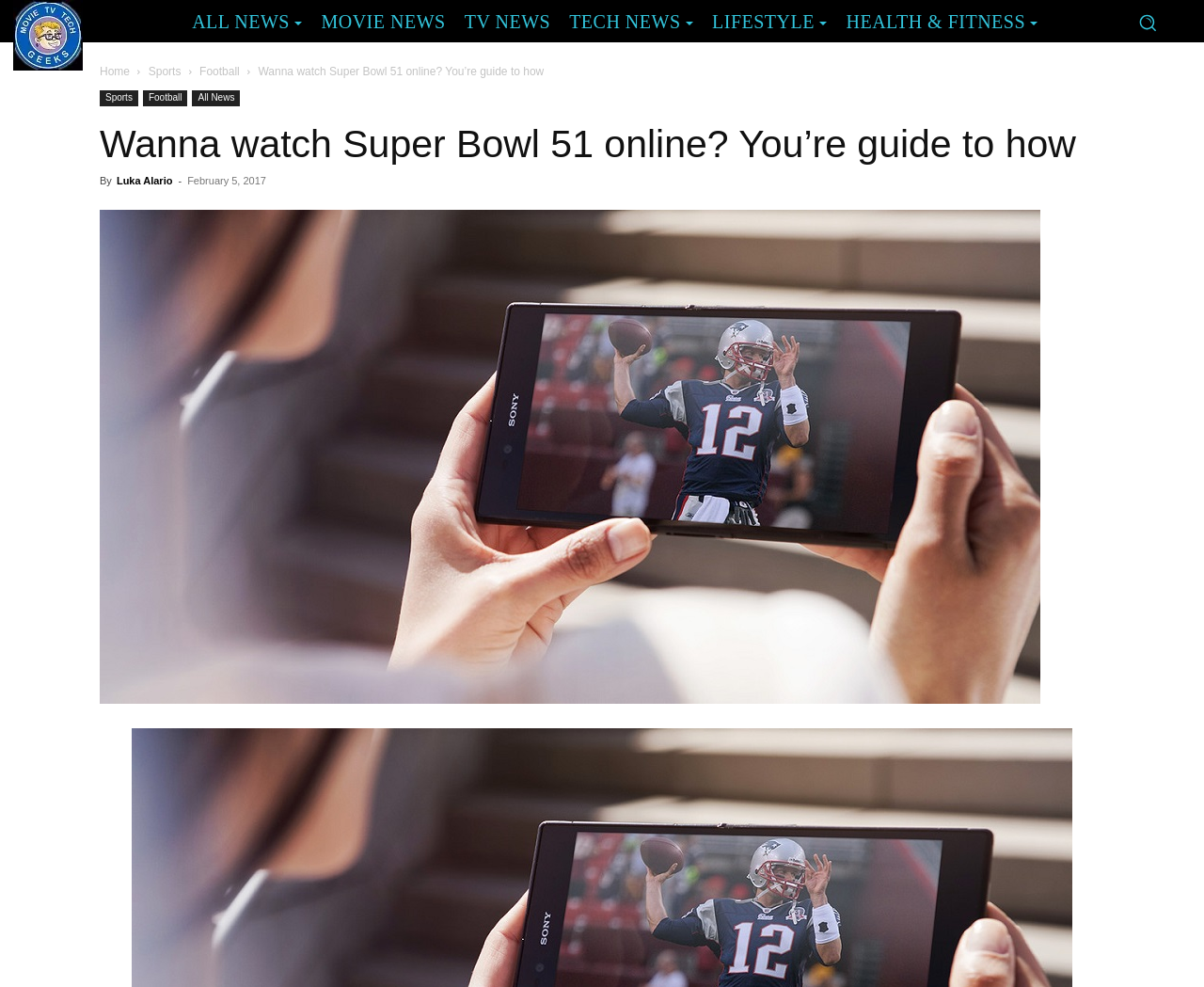How many categories are listed in the top navigation bar?
Please look at the screenshot and answer using one word or phrase.

6